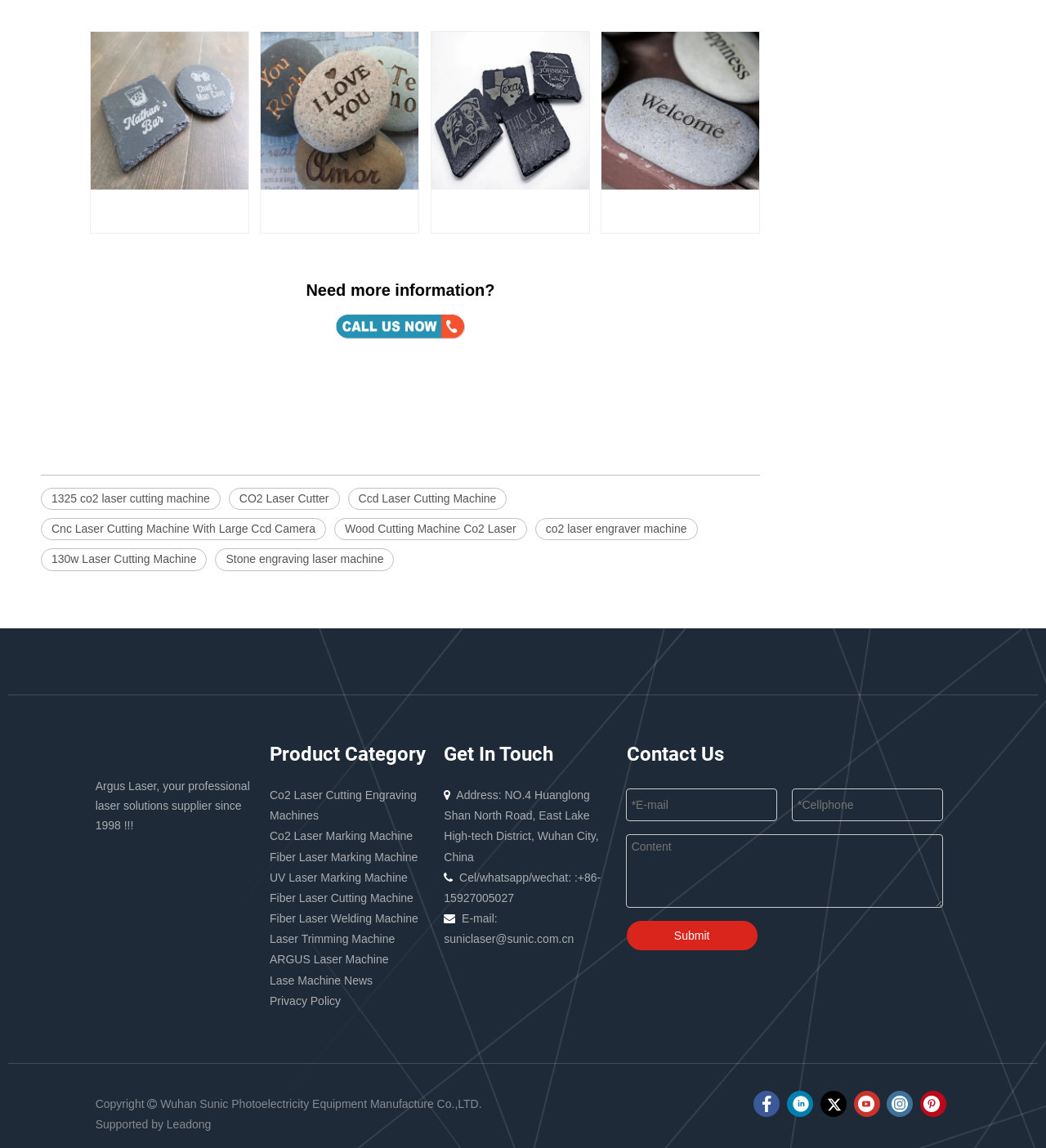From the screenshot, find the bounding box of the UI element matching this description: "130w Laser Cutting Machine". Supply the bounding box coordinates in the form [left, top, right, bottom], each a float between 0 and 1.

[0.039, 0.478, 0.198, 0.497]